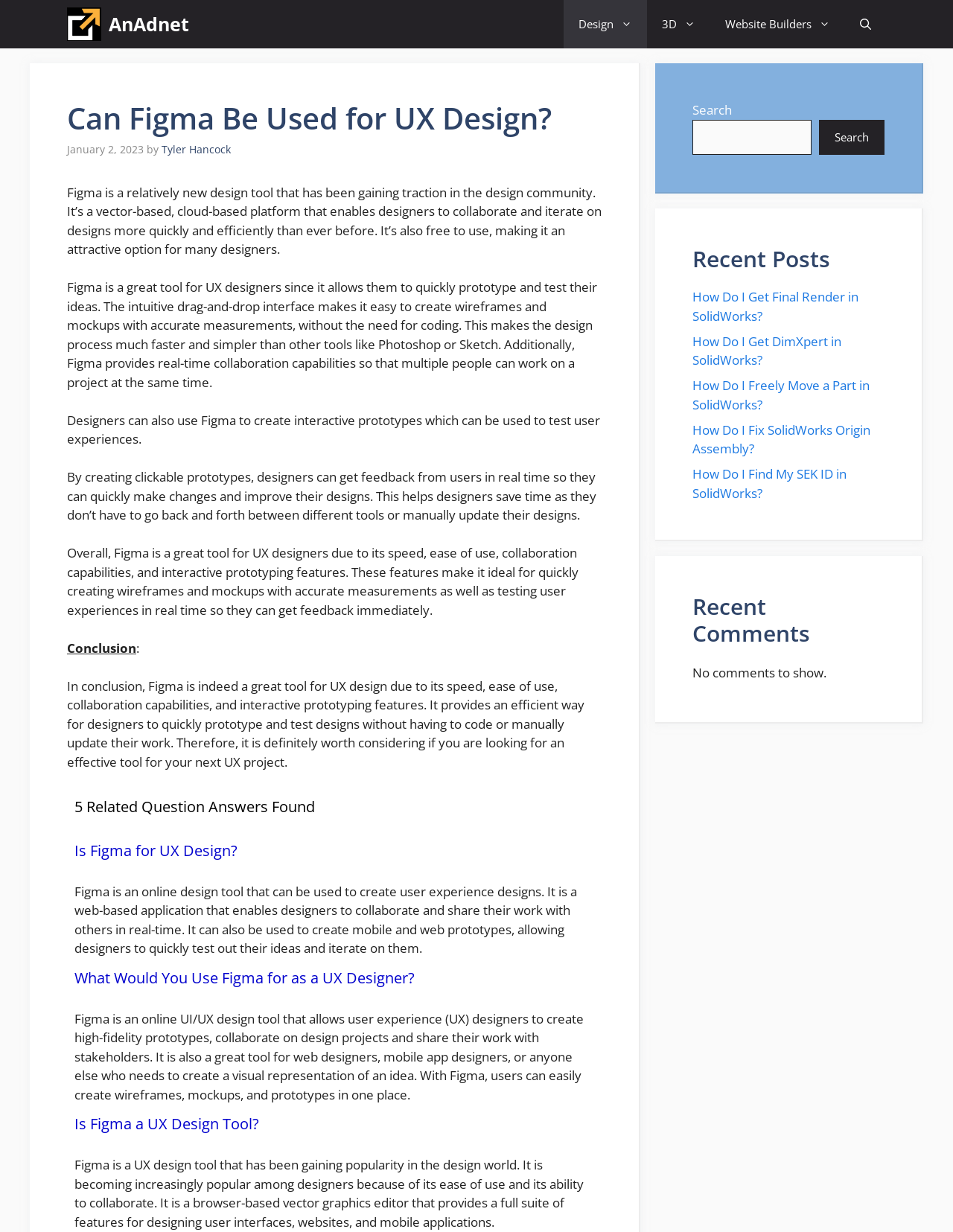What is the date of the article?
Please answer the question with a detailed and comprehensive explanation.

I determined the date of the article by looking at the time element below the heading 'Can Figma Be Used for UX Design?', which displays the date 'January 2, 2023'.